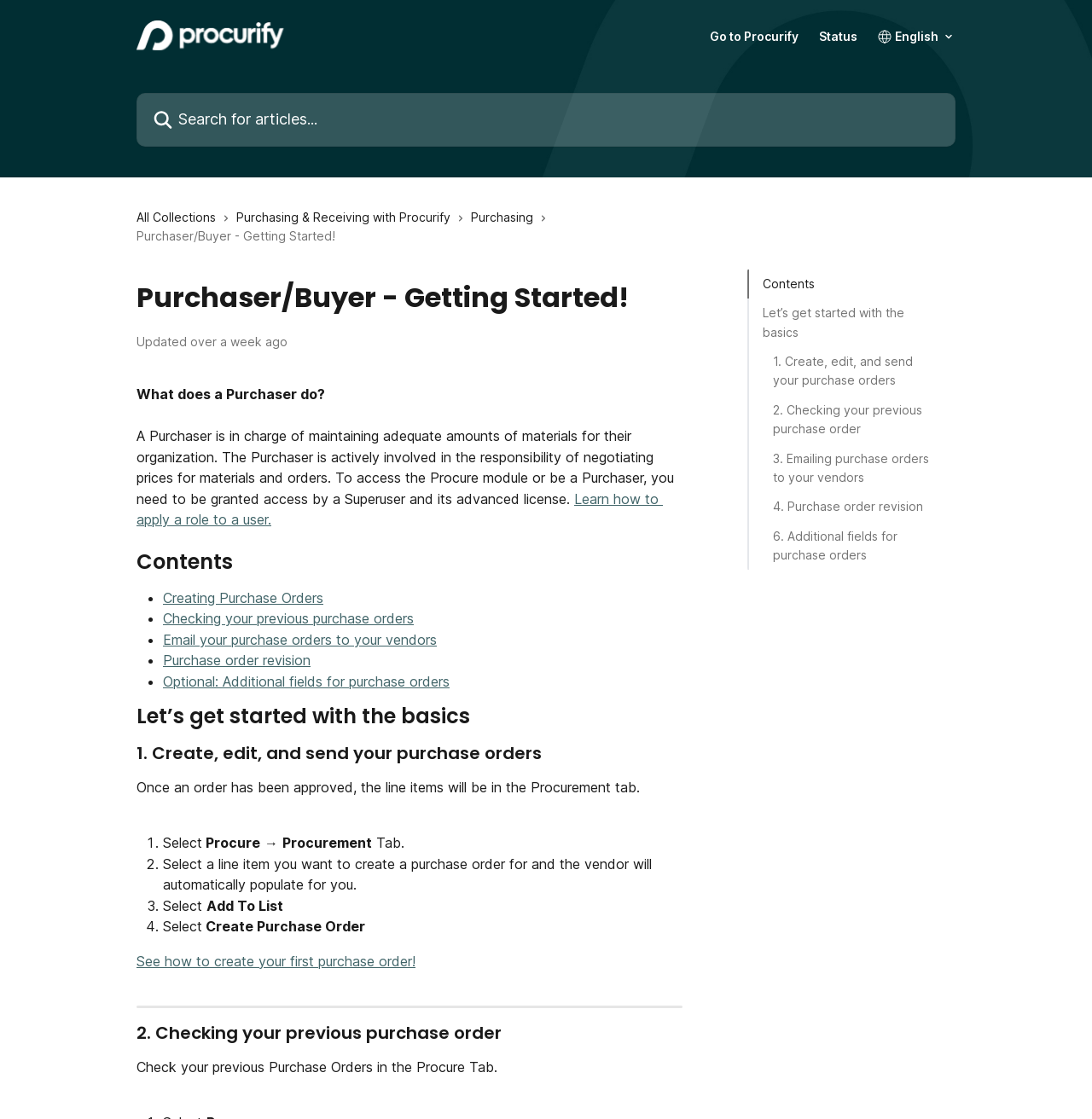Identify the bounding box coordinates of the section to be clicked to complete the task described by the following instruction: "See how to create your first purchase order". The coordinates should be four float numbers between 0 and 1, formatted as [left, top, right, bottom].

[0.125, 0.851, 0.38, 0.866]